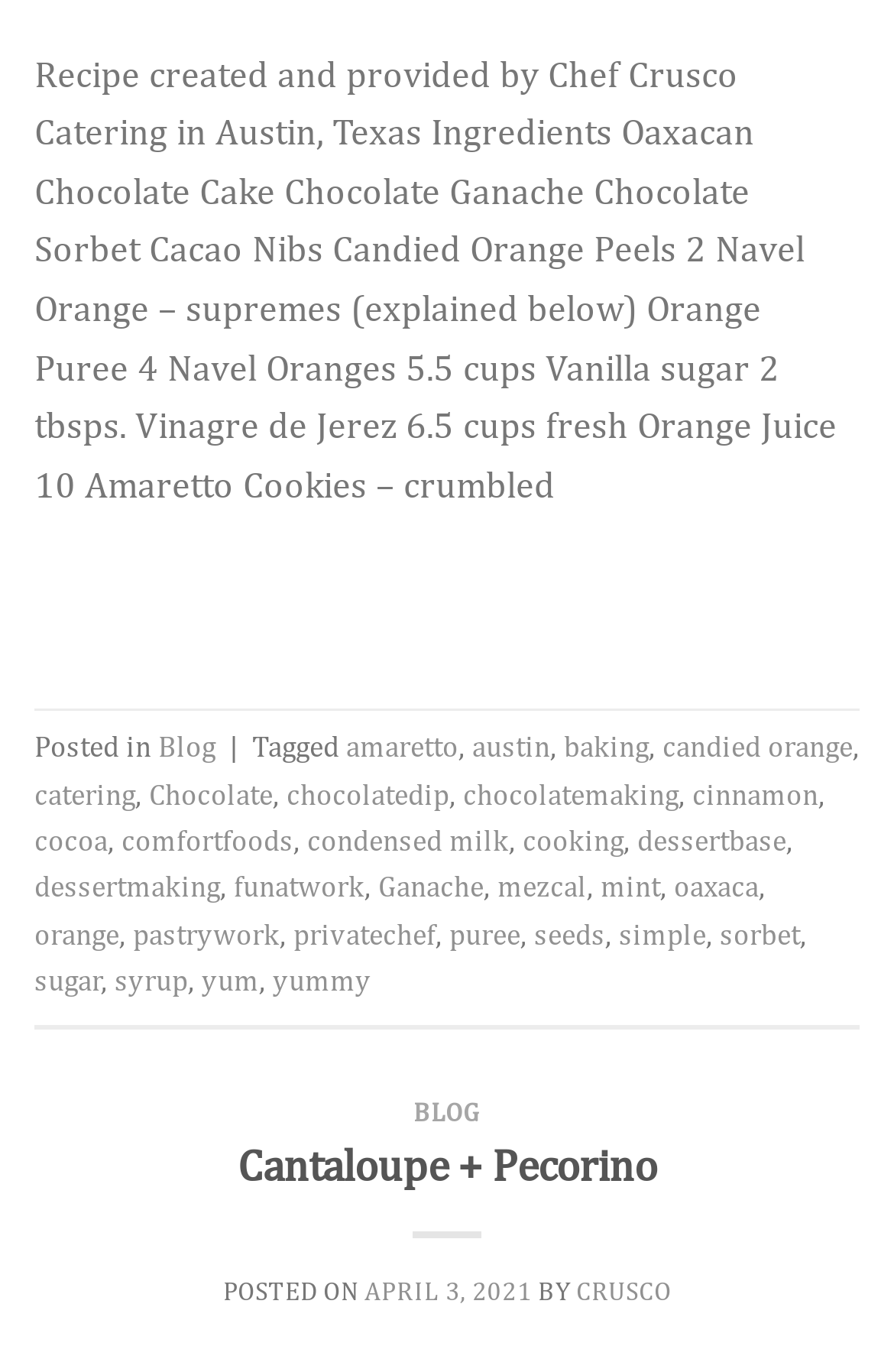Using the format (top-left x, top-left y, bottom-right x, bottom-right y), provide the bounding box coordinates for the described UI element. All values should be floating point numbers between 0 and 1: Continue reading →

[0.292, 0.405, 0.708, 0.456]